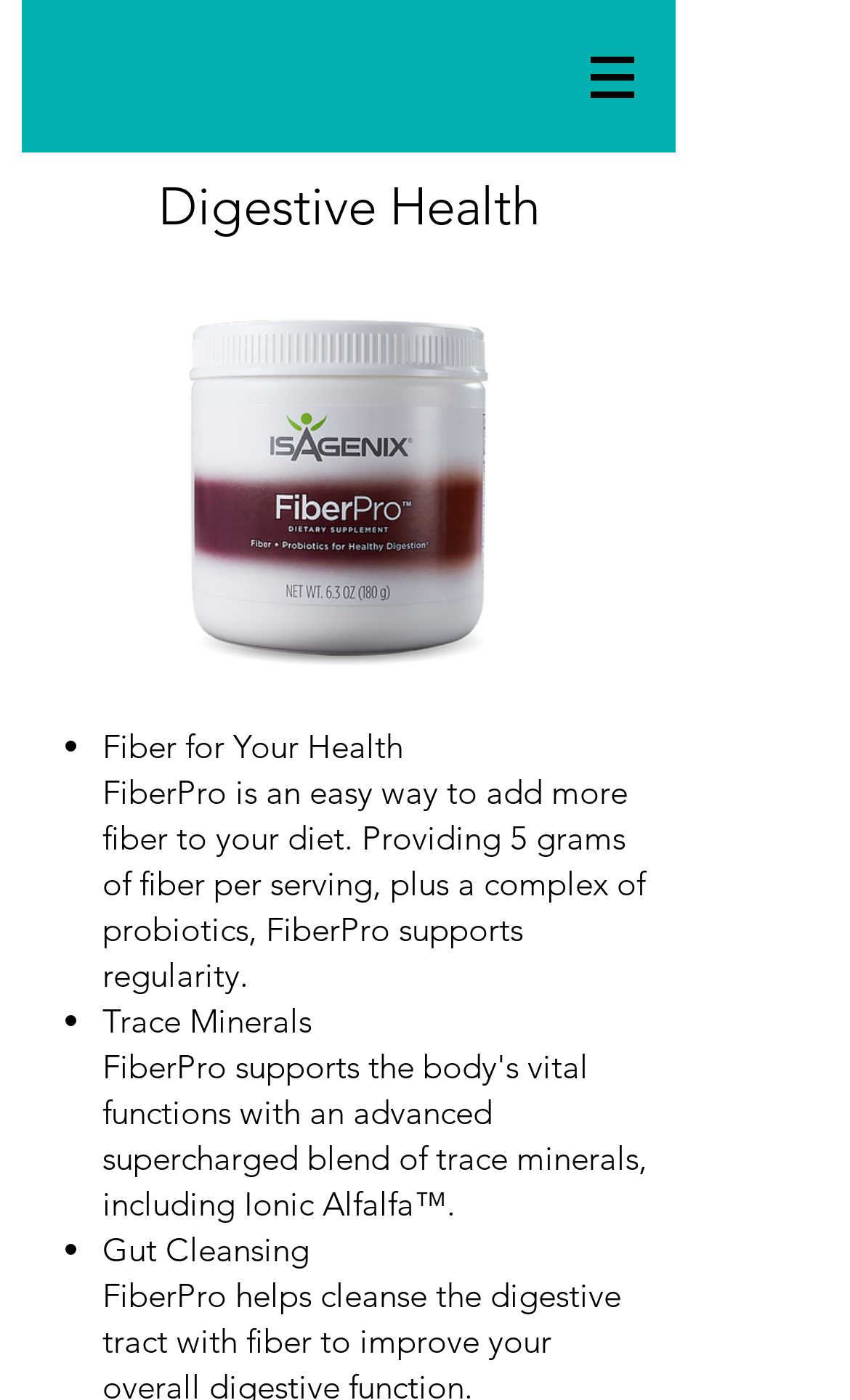How many benefits of FiberPro are listed?
Your answer should be a single word or phrase derived from the screenshot.

3